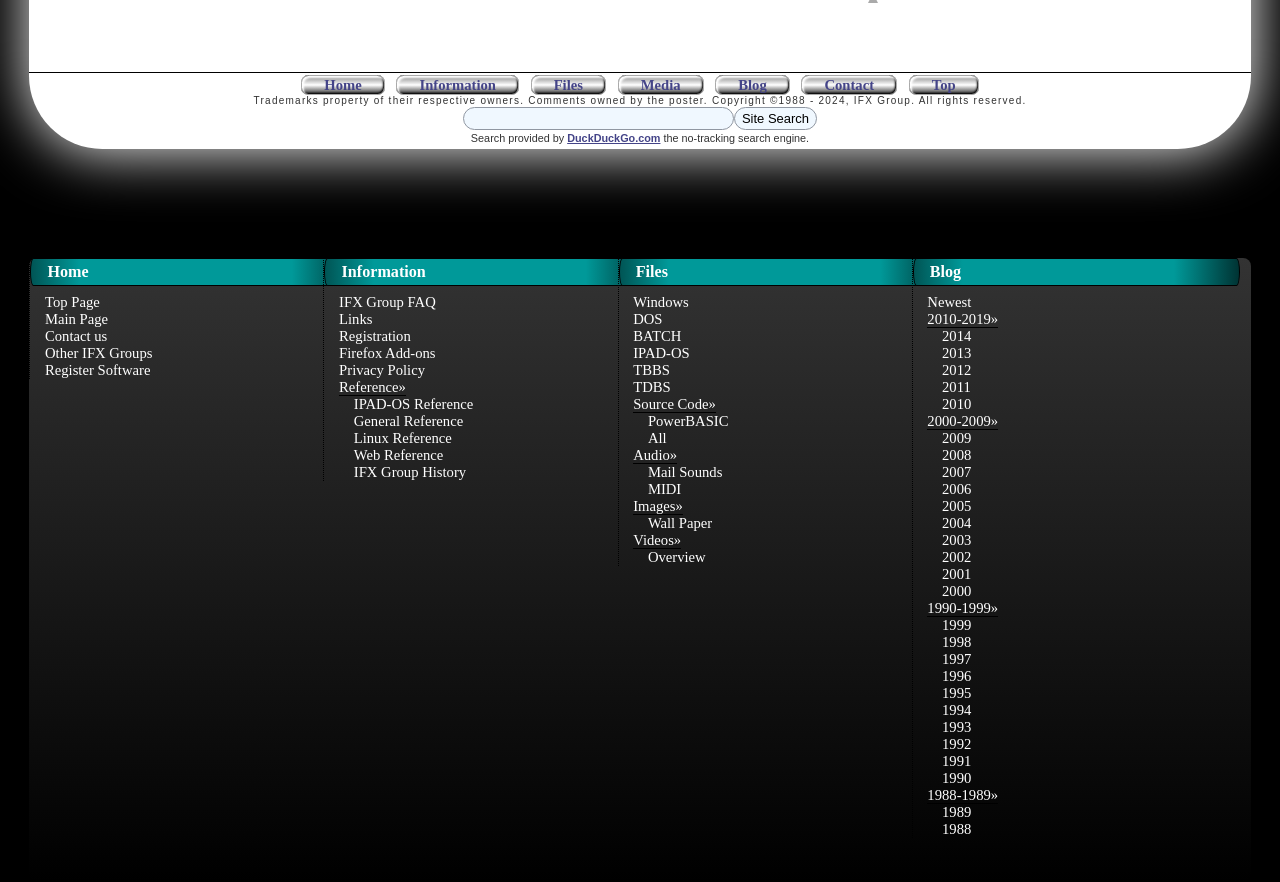What is the purpose of the textbox?
Look at the screenshot and respond with a single word or phrase.

Site Search